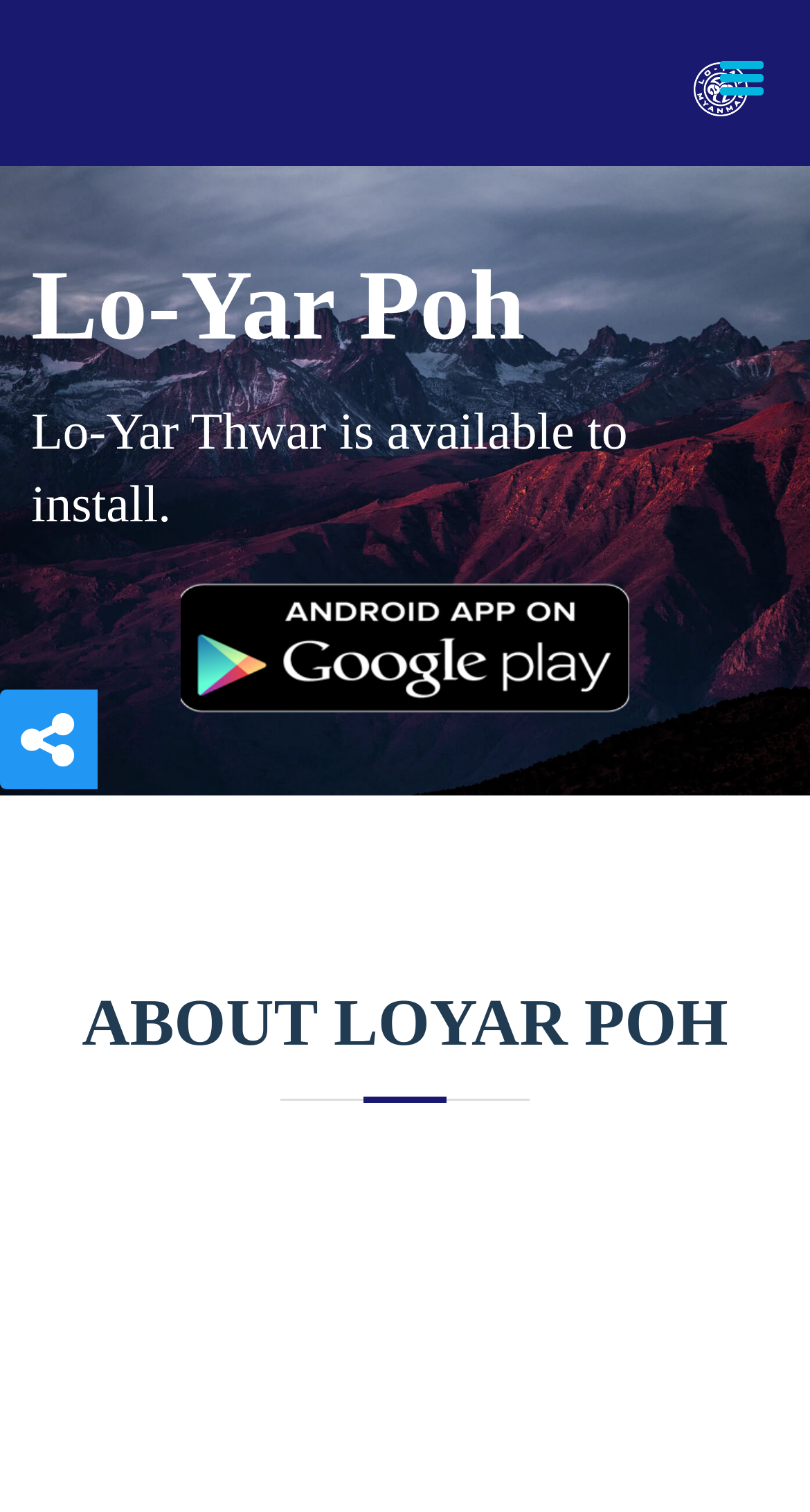Determine the bounding box coordinates for the UI element described. Format the coordinates as (top-left x, top-left y, bottom-right x, bottom-right y) and ensure all values are between 0 and 1. Element description: alt="spinner"

[0.223, 0.411, 0.777, 0.442]